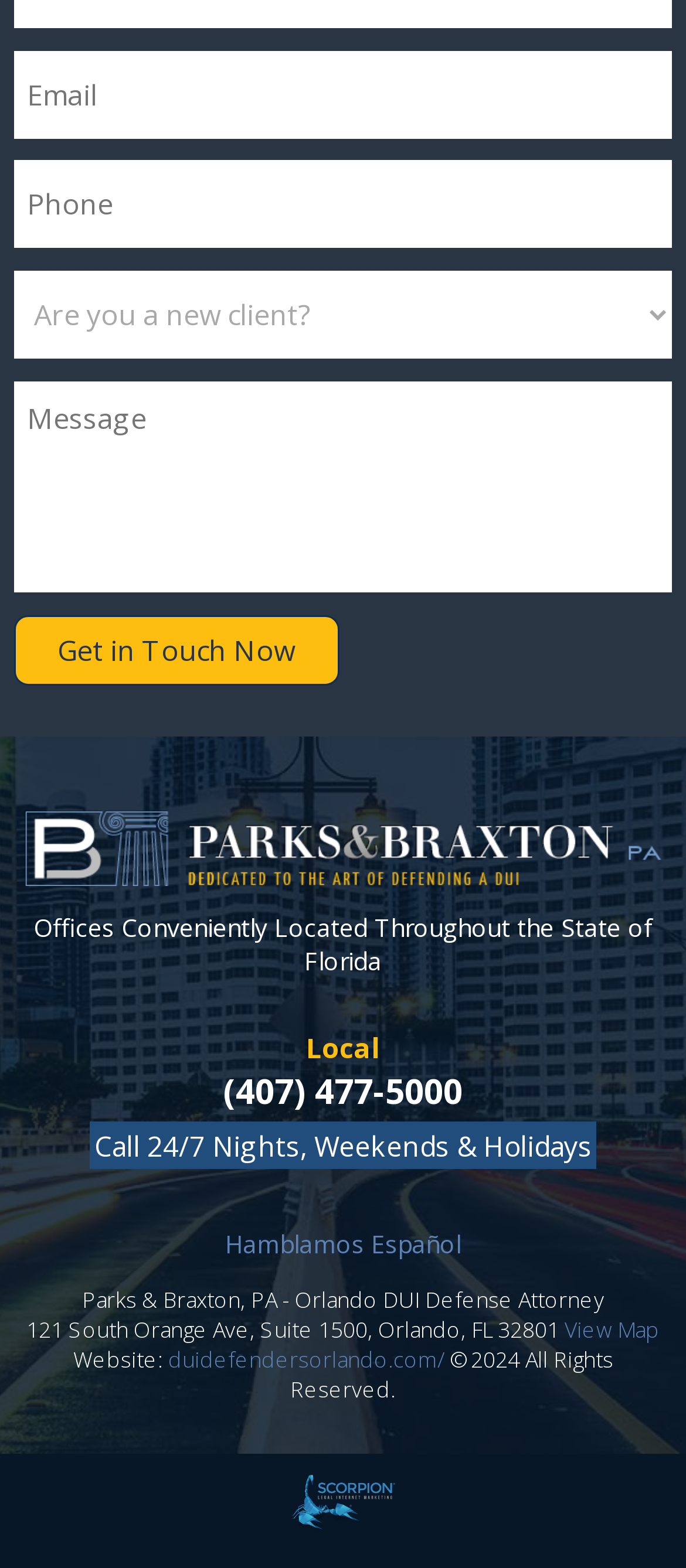Find the bounding box coordinates of the clickable region needed to perform the following instruction: "Visit the website". The coordinates should be provided as four float numbers between 0 and 1, i.e., [left, top, right, bottom].

[0.245, 0.858, 0.647, 0.877]